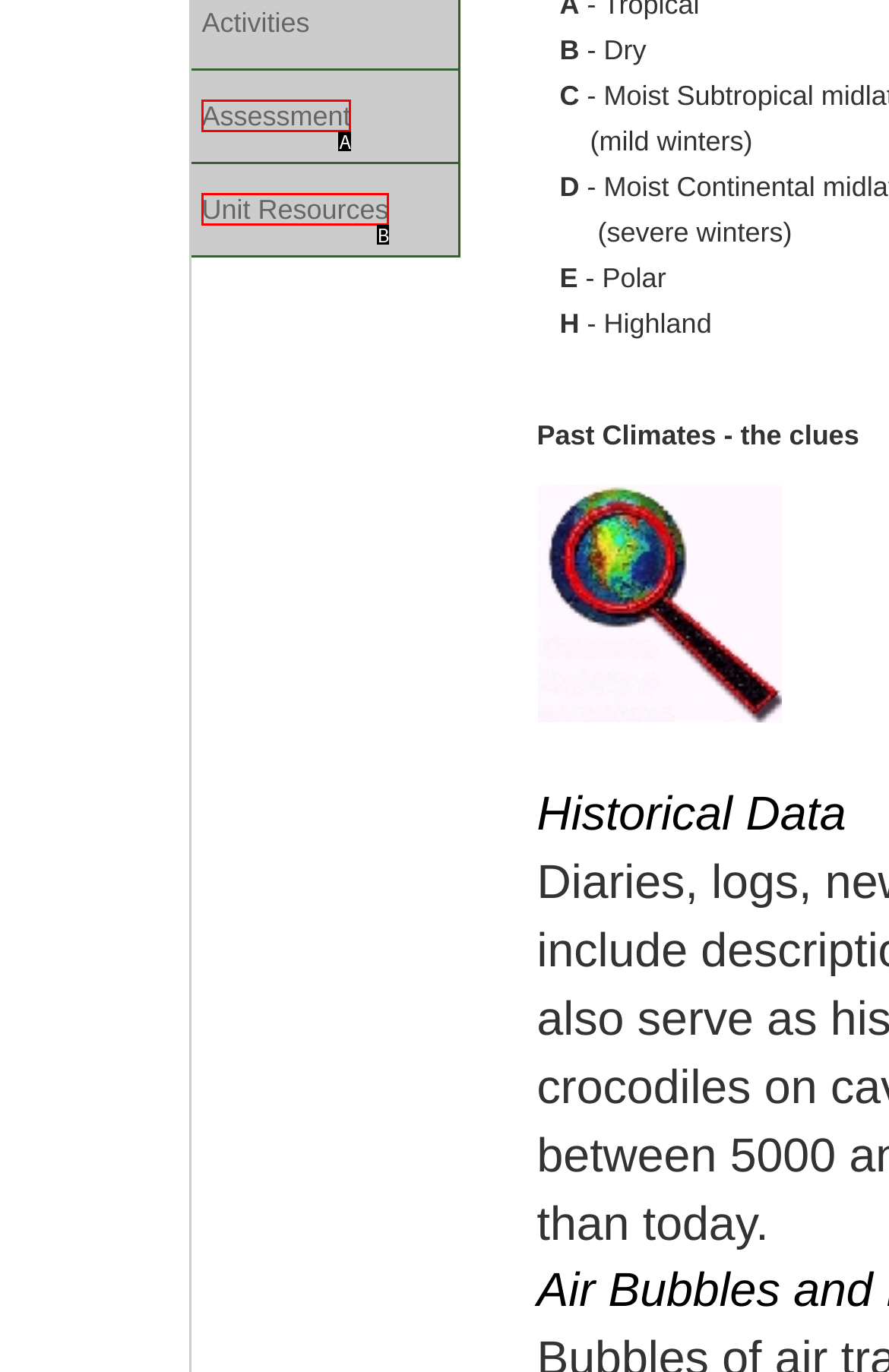Determine which UI element matches this description: Unit Resources
Reply with the appropriate option's letter.

B